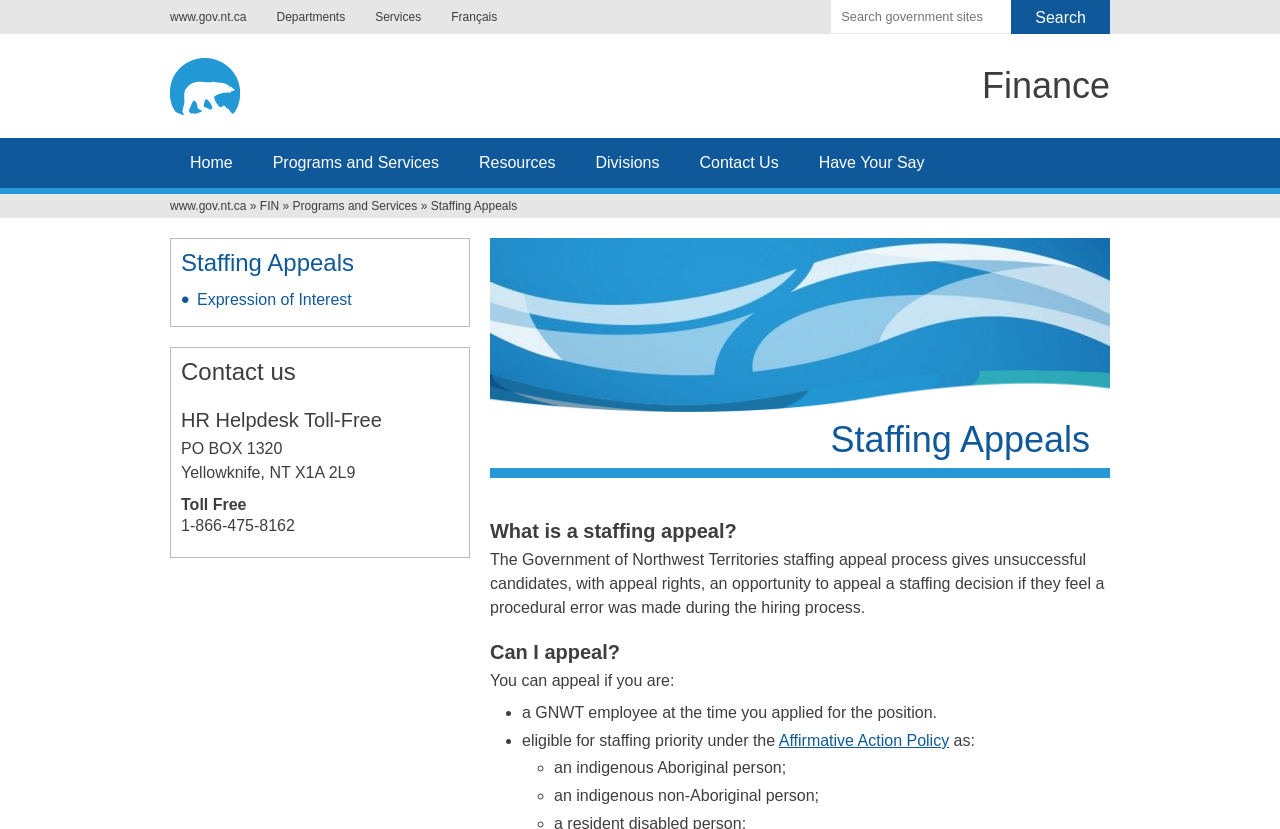Write an exhaustive caption that covers the webpage's main aspects.

This webpage is about Staffing Appeals in the Finance department of the Government of Northwest Territories. At the top, there is a navigation menu with links to "Jump to navigation", "www.gov.nt.ca", "Departments", "Services", and "Français". Below the navigation menu, there is a search bar with a text box and a "Search" button.

On the left side of the page, there is a vertical menu with links to "Home", "Programs and Services", "Resources", "Divisions", "Contact Us", and "Have Your Say". Above this menu, there is a logo of the Government of Northwest Territories.

The main content of the page is divided into sections. The first section has a heading "Staffing Appeals" and a brief introduction to the staffing appeal process. Below this, there is a section explaining what a staffing appeal is, followed by a section on who can appeal.

The "Can I appeal?" section lists the eligibility criteria, including being a GNWT employee at the time of application, being eligible for staffing priority under the Affirmative Action Policy, and being an indigenous Aboriginal or non-Aboriginal person.

On the right side of the page, there is a complementary section with links to "Staffing Appeals", "• Expression of Interest", and "Contact us". The "Contact us" section provides the address and phone number of the HR Helpdesk.

Throughout the page, there are several images, including the logo of the Government of Northwest Territories and an image with the text "Government of the Northwest Territories".